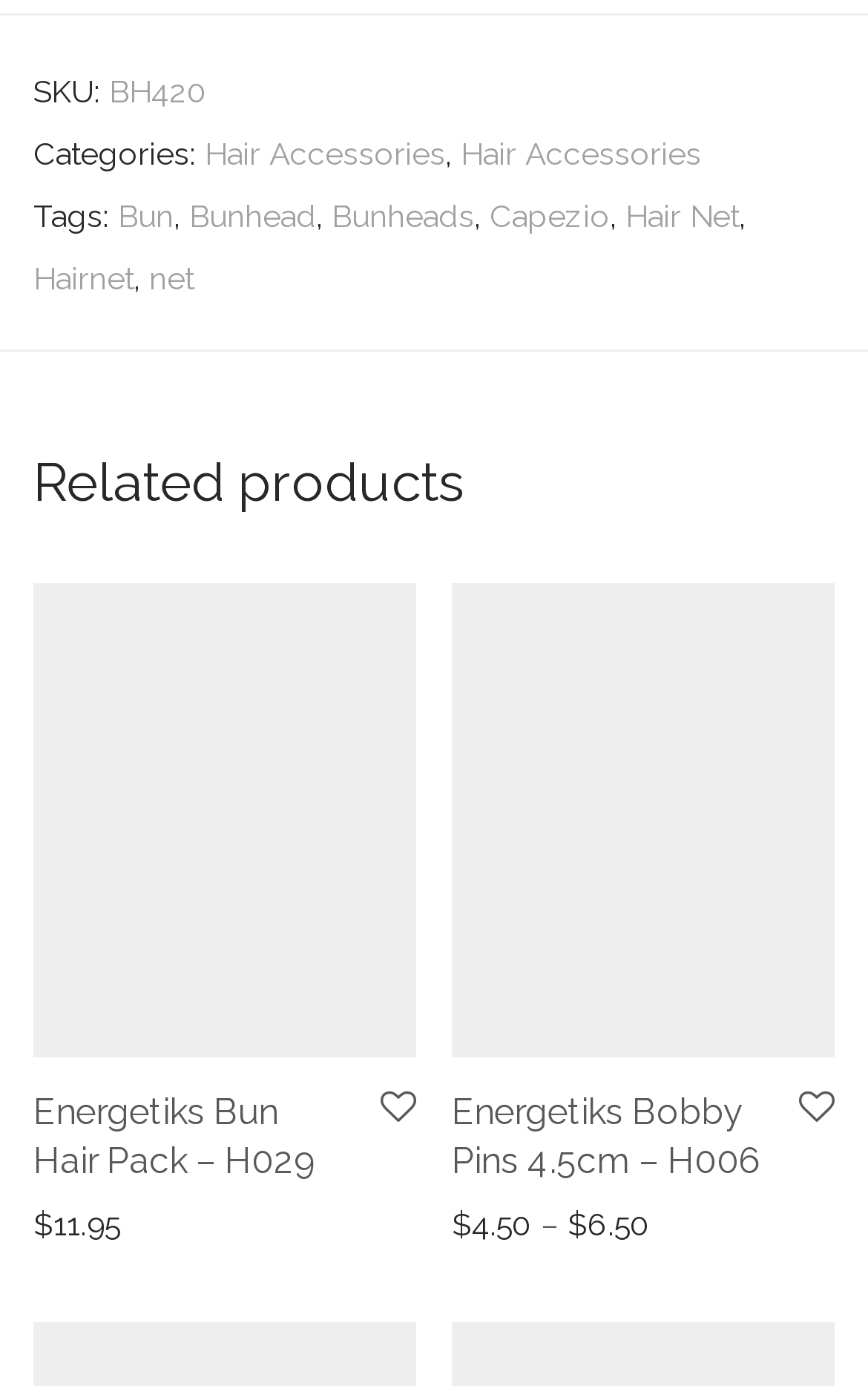Locate the bounding box coordinates of the UI element described by: "Hair Net". Provide the coordinates as four float numbers between 0 and 1, formatted as [left, top, right, bottom].

[0.721, 0.143, 0.851, 0.169]